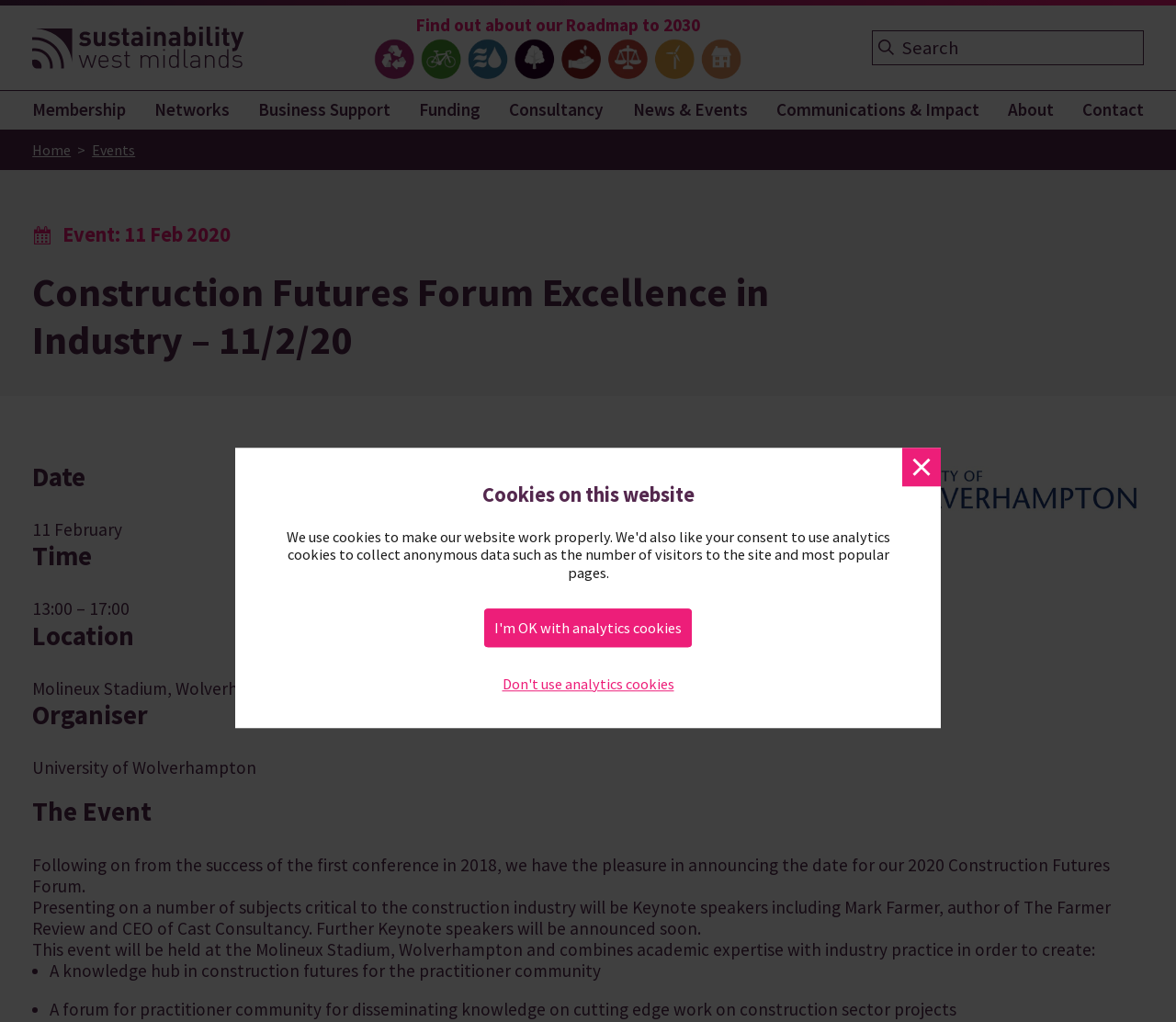Determine the bounding box coordinates of the region I should click to achieve the following instruction: "Read about the Construction Futures Forum event". Ensure the bounding box coordinates are four float numbers between 0 and 1, i.e., [left, top, right, bottom].

[0.027, 0.262, 0.657, 0.356]